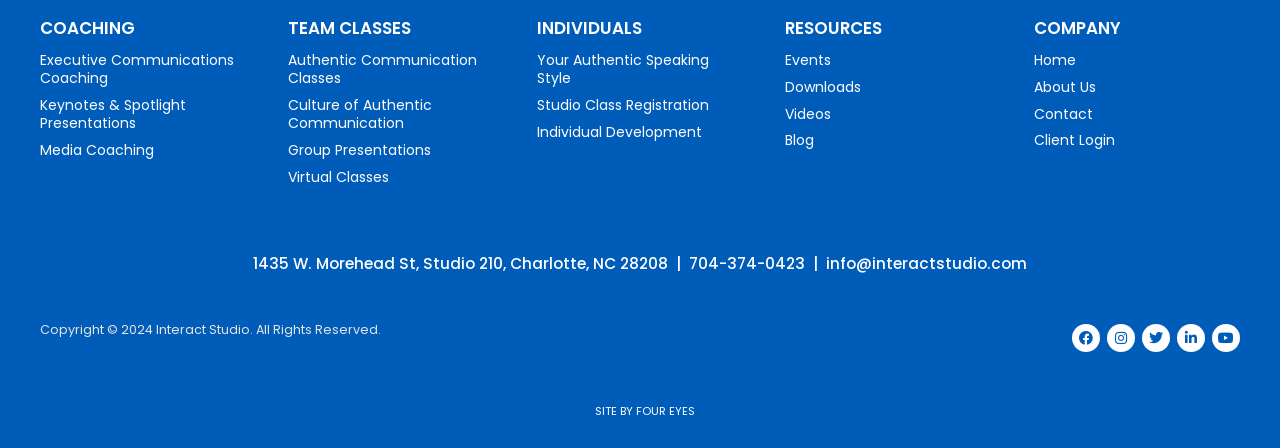Determine the bounding box coordinates of the region I should click to achieve the following instruction: "View Authentic Communication Classes". Ensure the bounding box coordinates are four float numbers between 0 and 1, i.e., [left, top, right, bottom].

[0.225, 0.103, 0.387, 0.204]